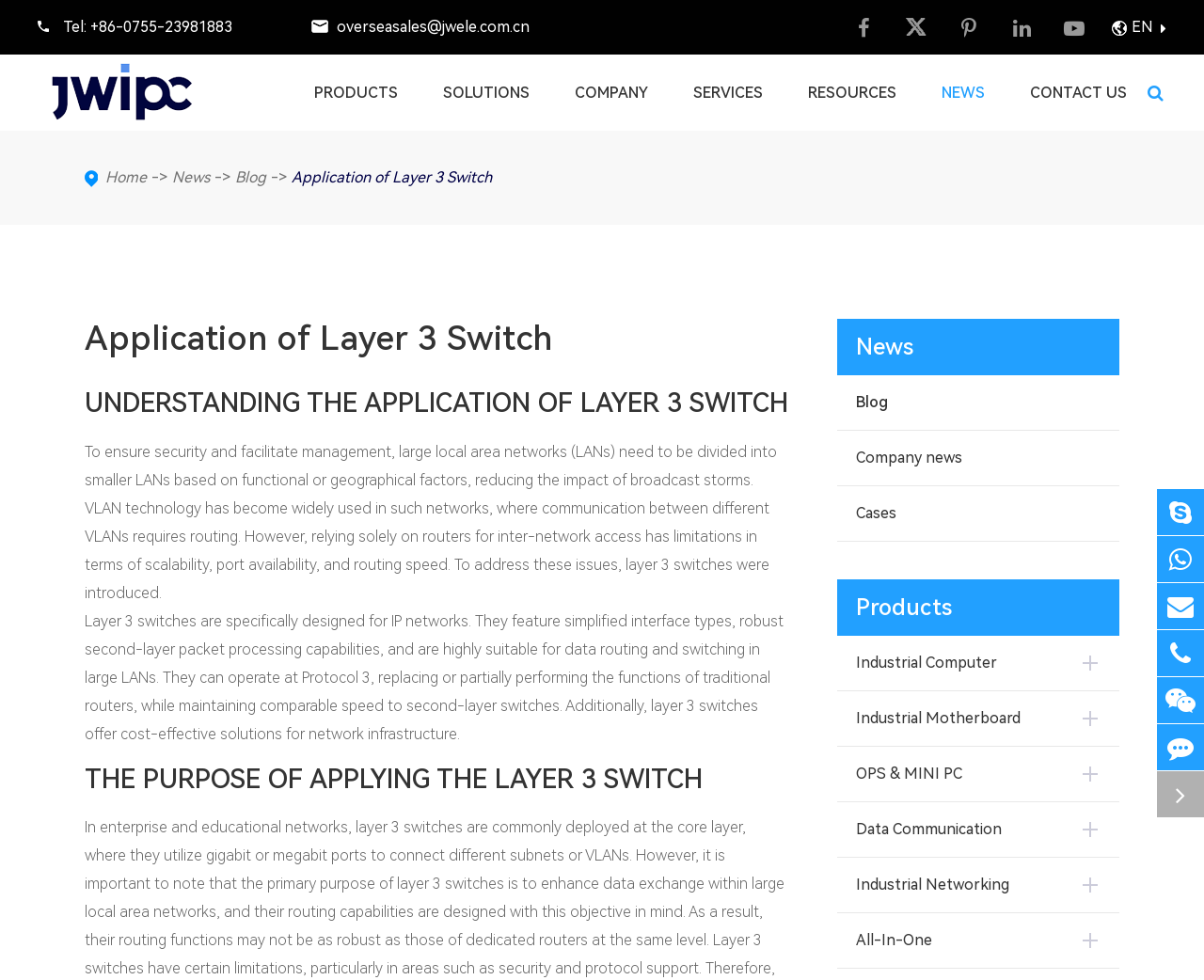Offer a detailed explanation of the webpage layout and contents.

This webpage is about the application of layer 3 switches, specifically discussing their role in ensuring security and facilitating management in large local area networks (LANs). 

At the top left corner, there is a section with contact information, including a phone number and an email address, accompanied by small icons. Next to it, there are social media links, including Twitter, and a language selection dropdown menu with options for English and Chinese.

The main navigation menu is located below, with links to various sections of the website, including Products, Solutions, Company, Services, Resources, News, and Contact Us.

On the right side, there is a search bar with a button. Below it, there are links to Home, News, Blog, and Application of Layer 3 Switch.

The main content of the webpage is divided into three sections. The first section has a heading "Application of Layer 3 Switch" and provides an introduction to the topic, explaining the need for dividing large LANs into smaller ones and the role of VLAN technology and layer 3 switches in this process.

The second section has a heading "UNDERSTANDING THE APPLICATION OF LAYER 3 SWITCH" and discusses the limitations of relying solely on routers for inter-network access and how layer 3 switches can address these issues.

The third section has a heading "THE PURPOSE OF APPLYING THE LAYER 3 SWITCH" and explains the benefits of using layer 3 switches, including their simplified interface types, robust packet processing capabilities, and cost-effectiveness.

On the right side of the main content, there are links to various categories, including News, Blog, Company news, Cases, Products, and Industrial Computer, among others.

At the bottom of the page, there are links to Skype, Whatsapp, Email, TEL, Wechat, and Feedback, along with their corresponding icons.